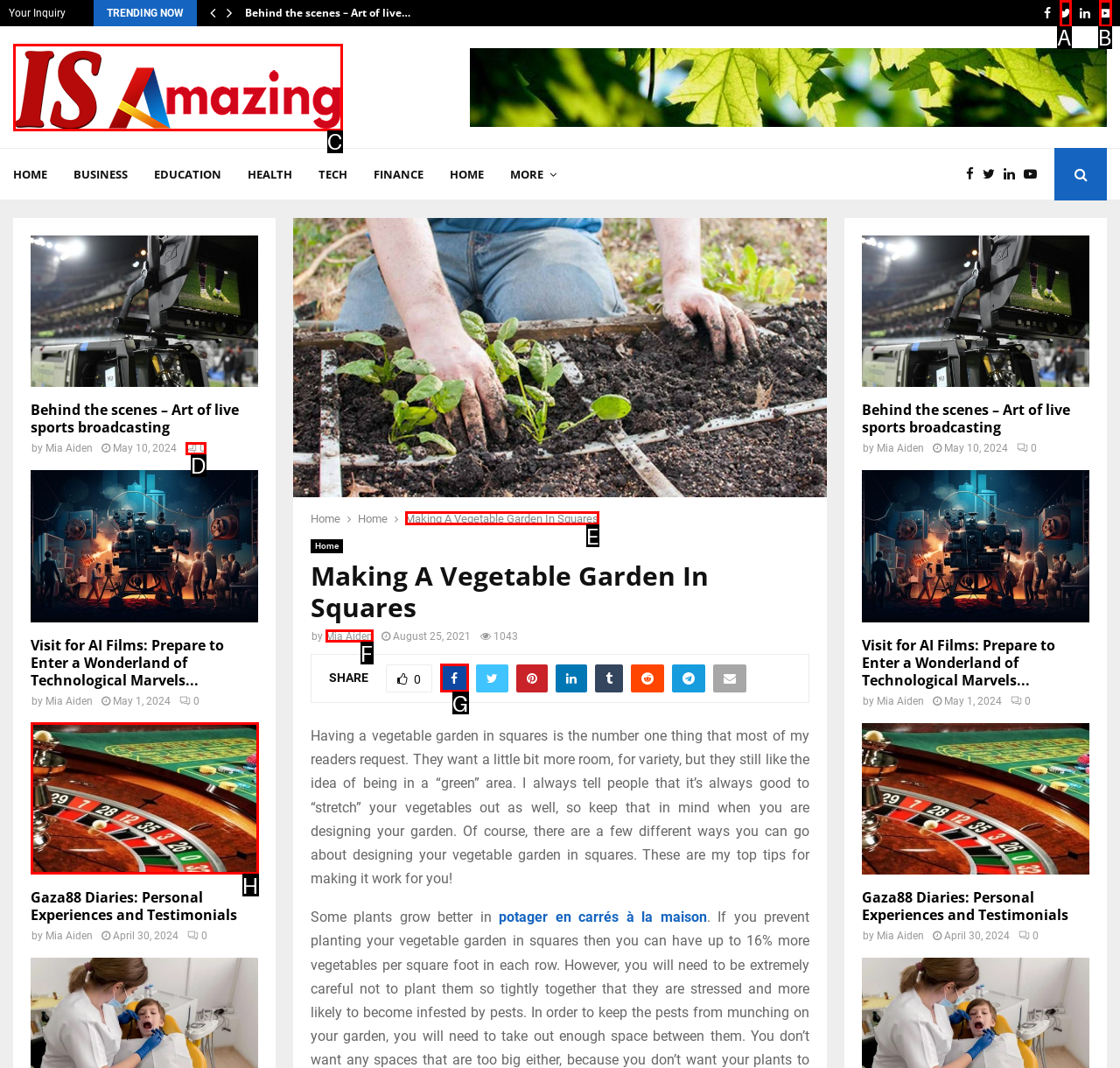To perform the task "Share the article on Facebook", which UI element's letter should you select? Provide the letter directly.

G